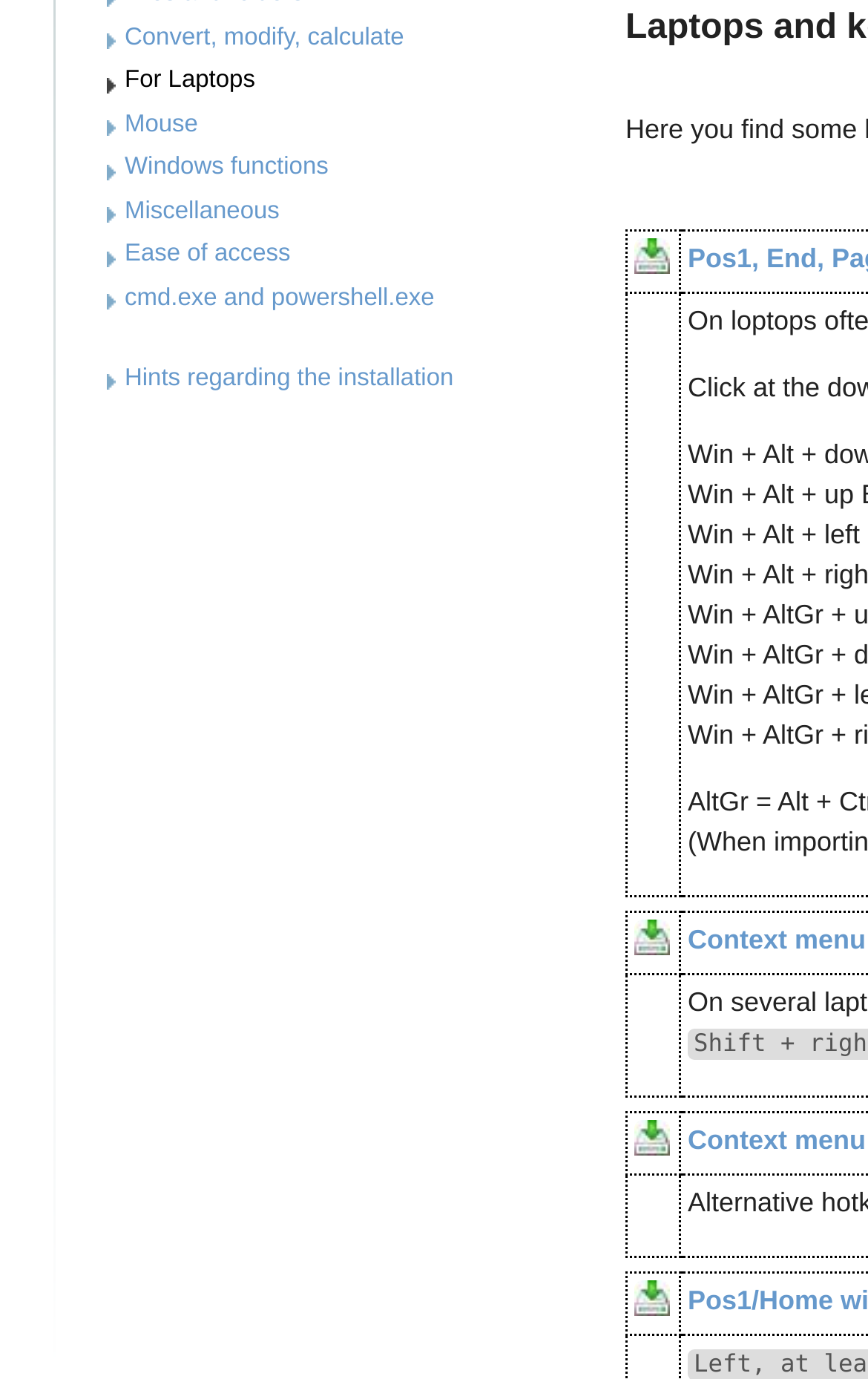Bounding box coordinates are given in the format (top-left x, top-left y, bottom-right x, bottom-right y). All values should be floating point numbers between 0 and 1. Provide the bounding box coordinate for the UI element described as: cmd.exe and powershell.exe

[0.123, 0.206, 0.501, 0.229]